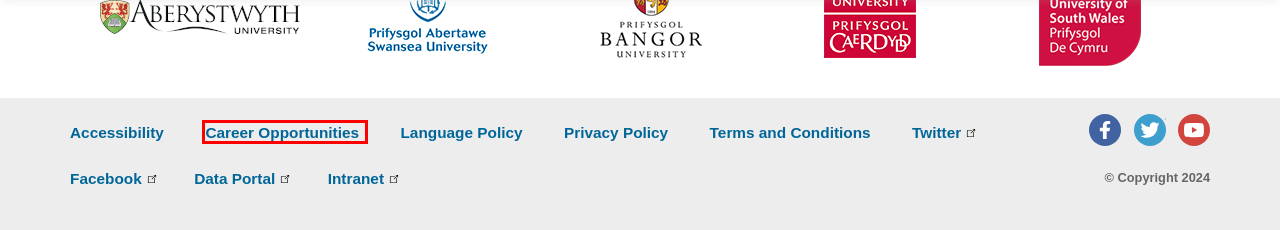Examine the screenshot of a webpage featuring a red bounding box and identify the best matching webpage description for the new page that results from clicking the element within the box. Here are the options:
A. Cardiff University
B. Home
 | University of South Wales
C. Terms & Conditions – Wales Institute of Social and Economic Research and Data
D. Redirecting
E. Career Opportunities – Wales Institute of Social and Economic Research and Data
F. WISERD Welsh Language Policy – Wales Institute of Social and Economic Research and Data
G. Accessibility Statement – Wales Institute of Social and Economic Research and Data
H. Bangor University

E